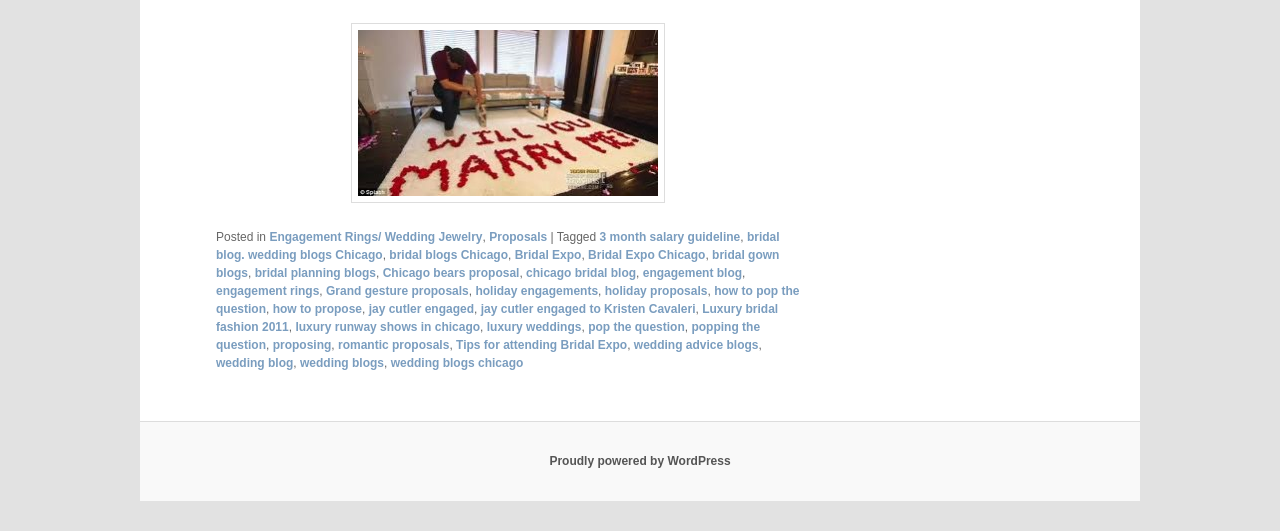Pinpoint the bounding box coordinates of the element you need to click to execute the following instruction: "Contact MHG". The bounding box should be represented by four float numbers between 0 and 1, in the format [left, top, right, bottom].

None